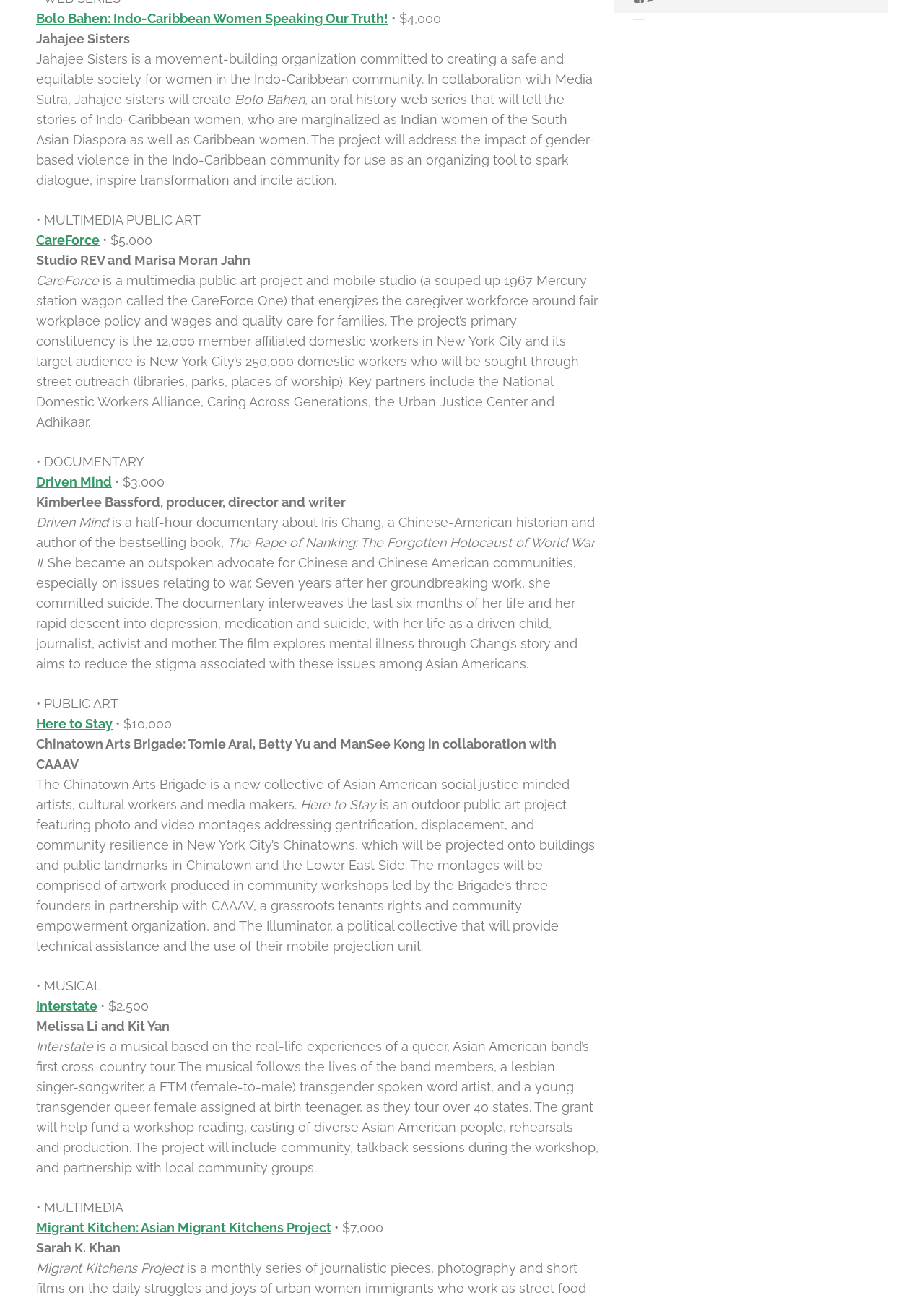Determine the bounding box coordinates for the HTML element mentioned in the following description: "Interstate". The coordinates should be a list of four floats ranging from 0 to 1, represented as [left, top, right, bottom].

[0.039, 0.766, 0.105, 0.778]